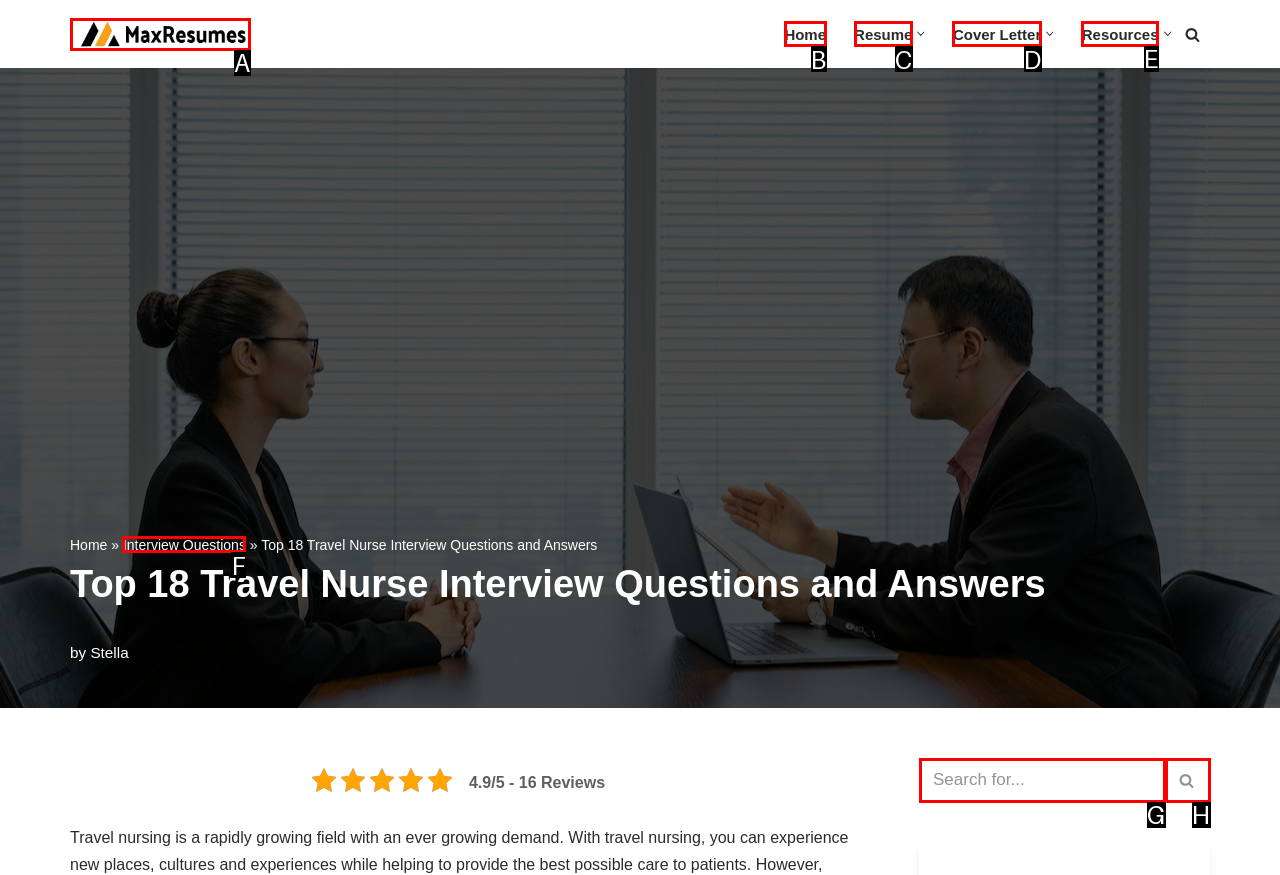Tell me which one HTML element I should click to complete this task: Click on the 'Resources' link Answer with the option's letter from the given choices directly.

E